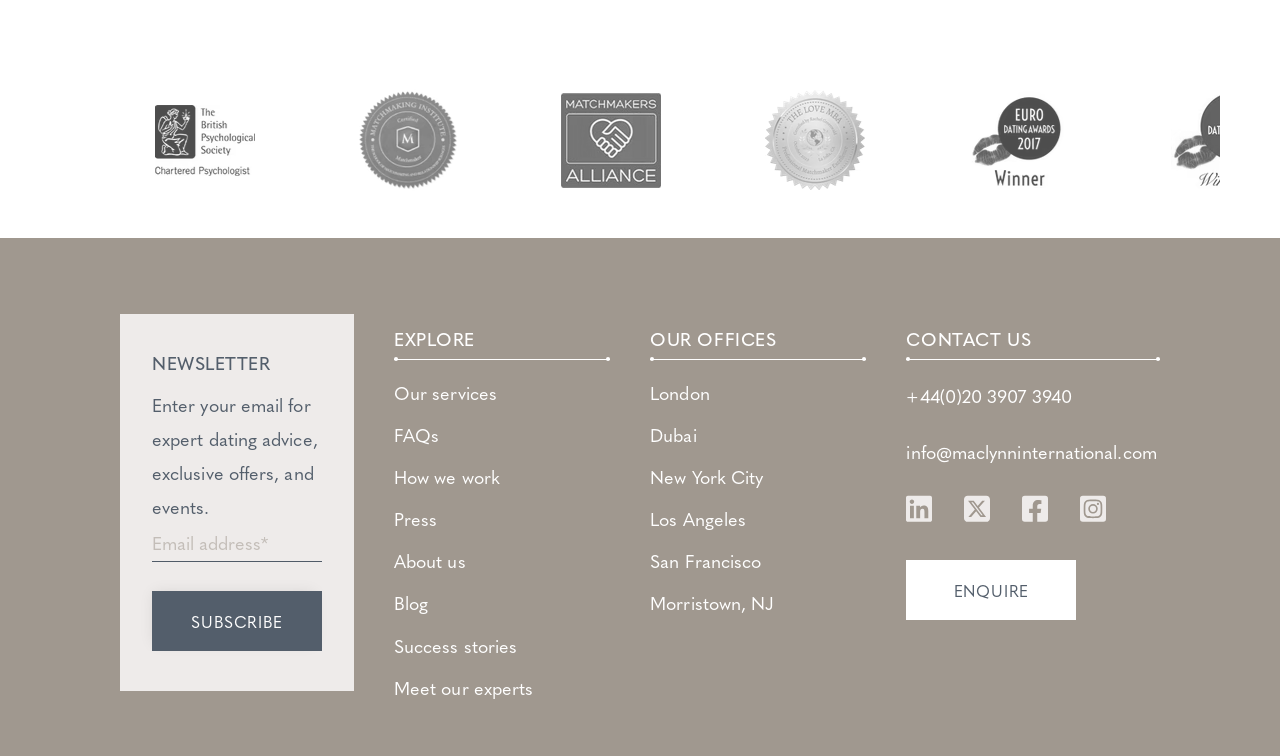Pinpoint the bounding box coordinates of the clickable element needed to complete the instruction: "Enter email address for newsletter". The coordinates should be provided as four float numbers between 0 and 1: [left, top, right, bottom].

[0.119, 0.693, 0.252, 0.743]